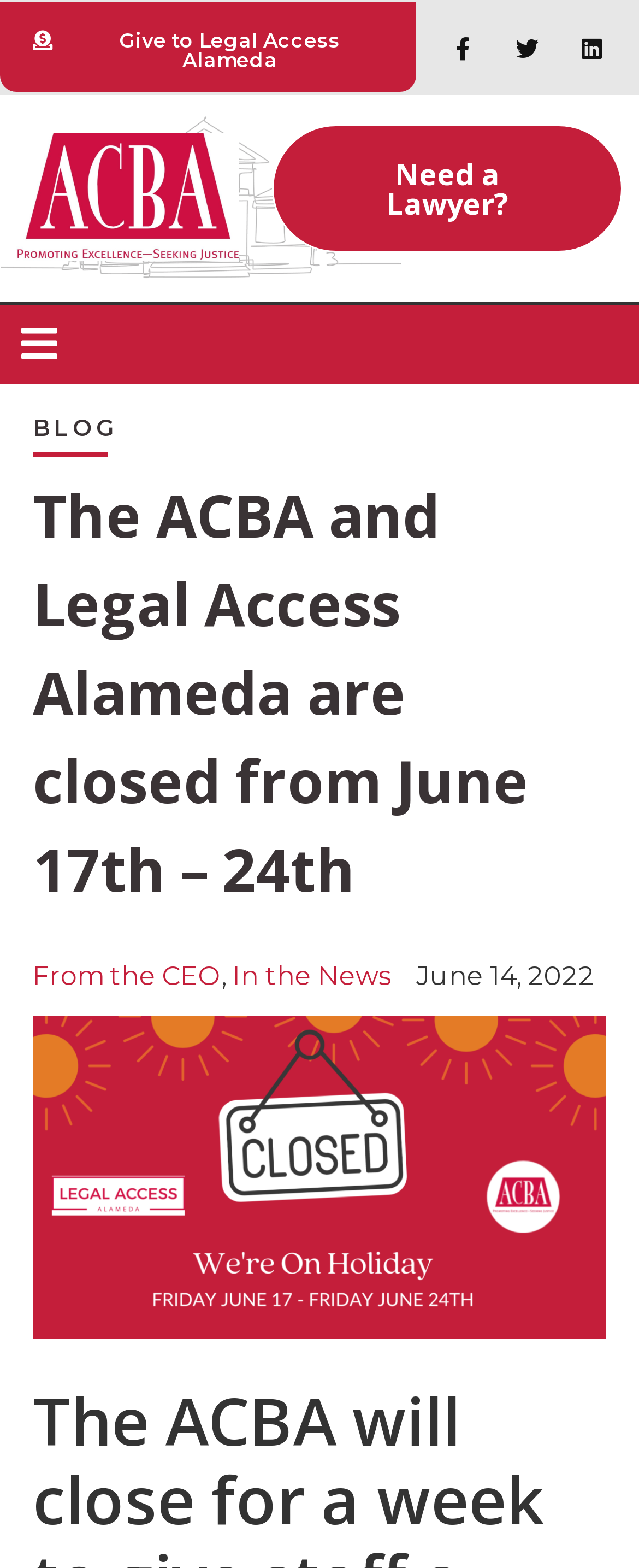How many social media links are there?
Answer the question with a detailed explanation, including all necessary information.

I counted the number of social media links by looking at the link elements with icons, specifically the Facebook-f, Twitter, and Linkedin links. There are three of them.